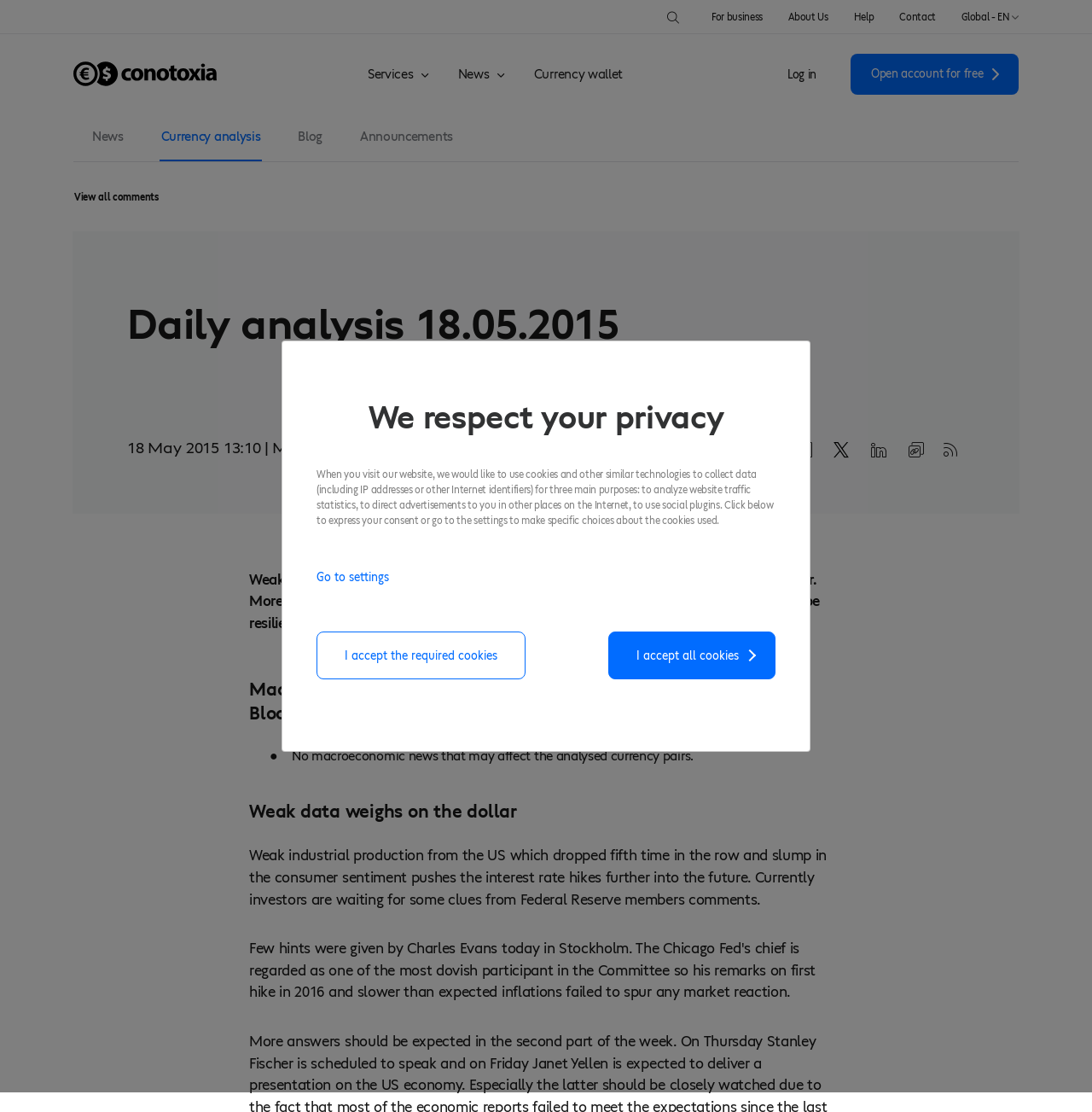What is the topic of the article?
Please use the image to deliver a detailed and complete answer.

I found the topic of the article by looking at the heading 'Weak data weighs on the dollar'. This heading is a subheading of the main article and summarizes the topic of the article.